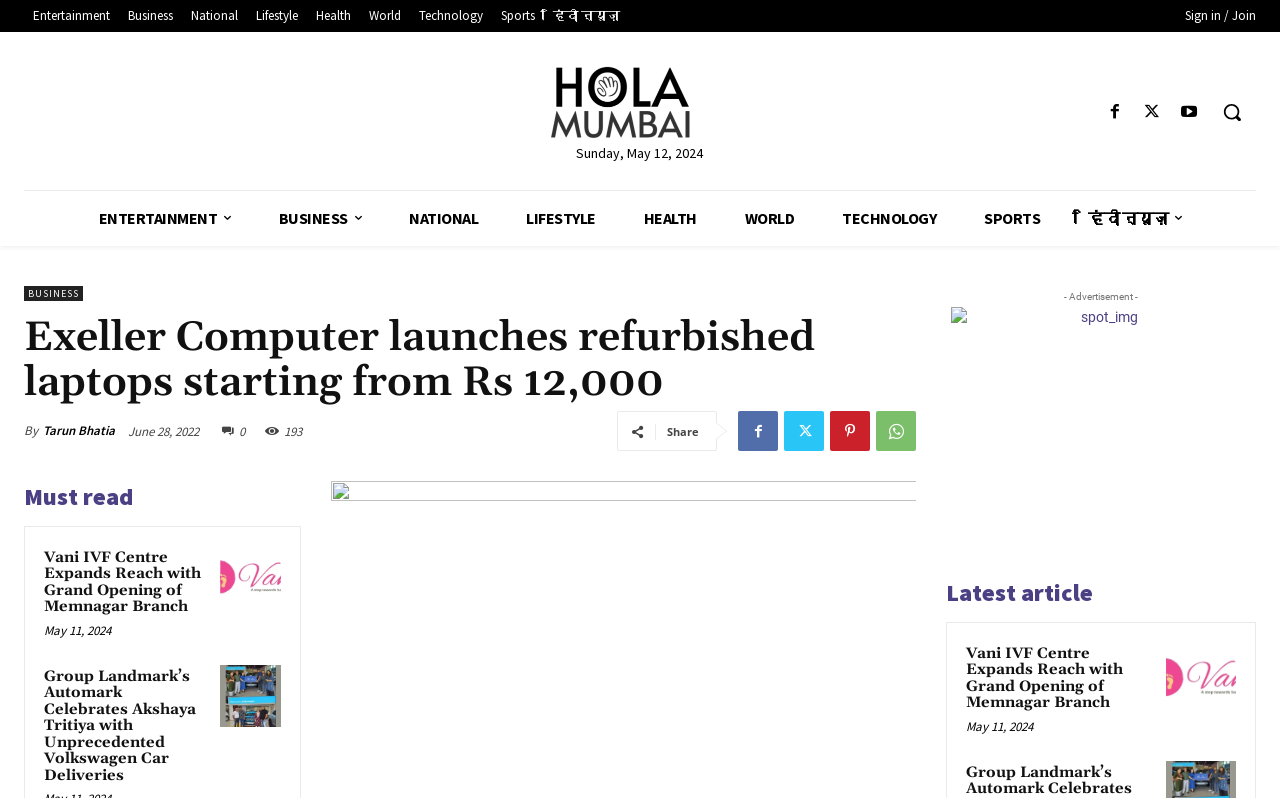How many categories are listed at the top of the webpage?
Based on the screenshot, answer the question with a single word or phrase.

9